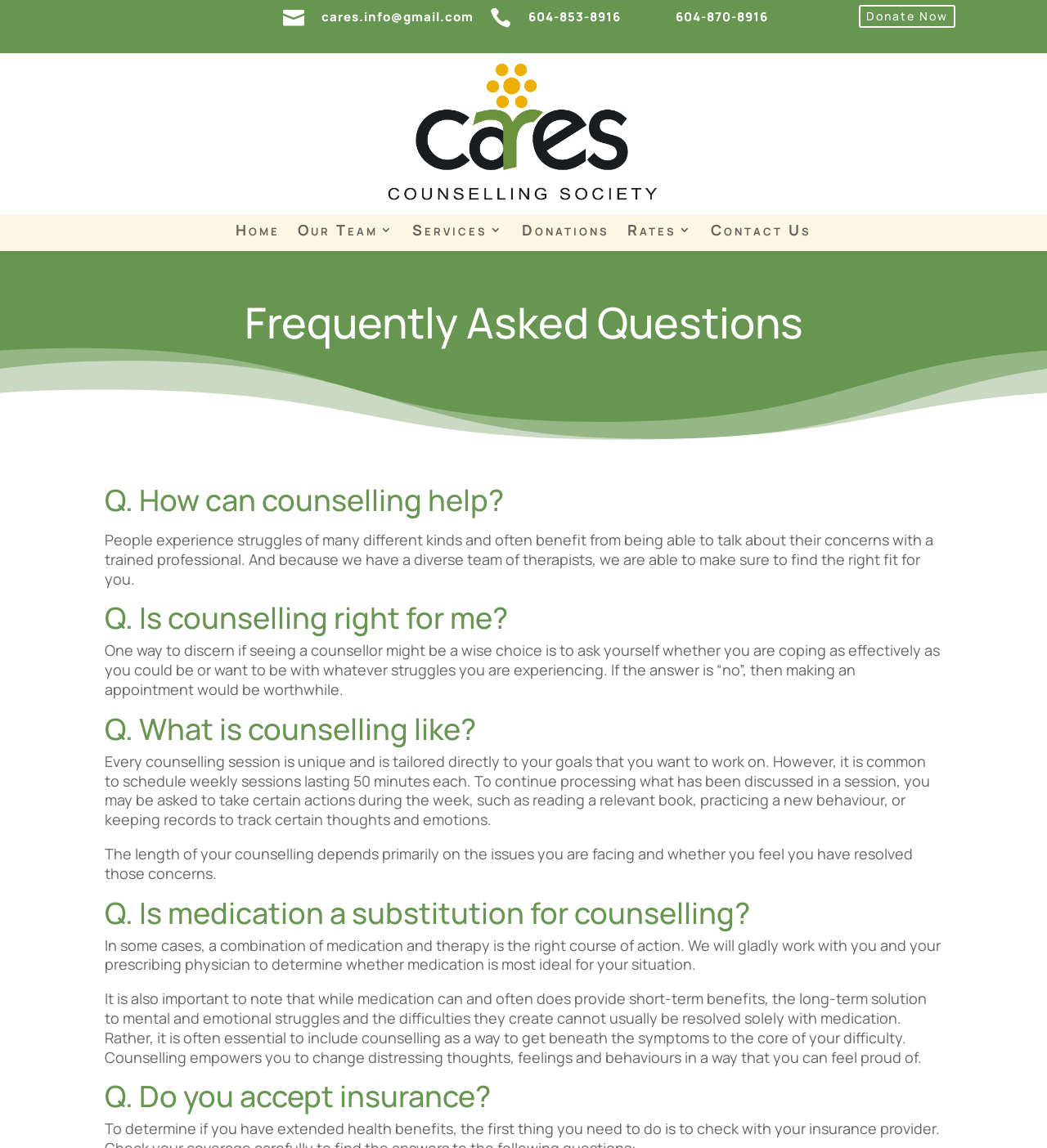What is the relationship between medication and counselling according to the webpage?
Based on the image, answer the question with as much detail as possible.

I found the answer by reading the StaticText element with the text 'In some cases, a combination of medication and therapy is the right course of action.' which is located within the section with the heading 'Q. Is medication a substitution for counselling?'. This section is describing the relationship between medication and counselling.